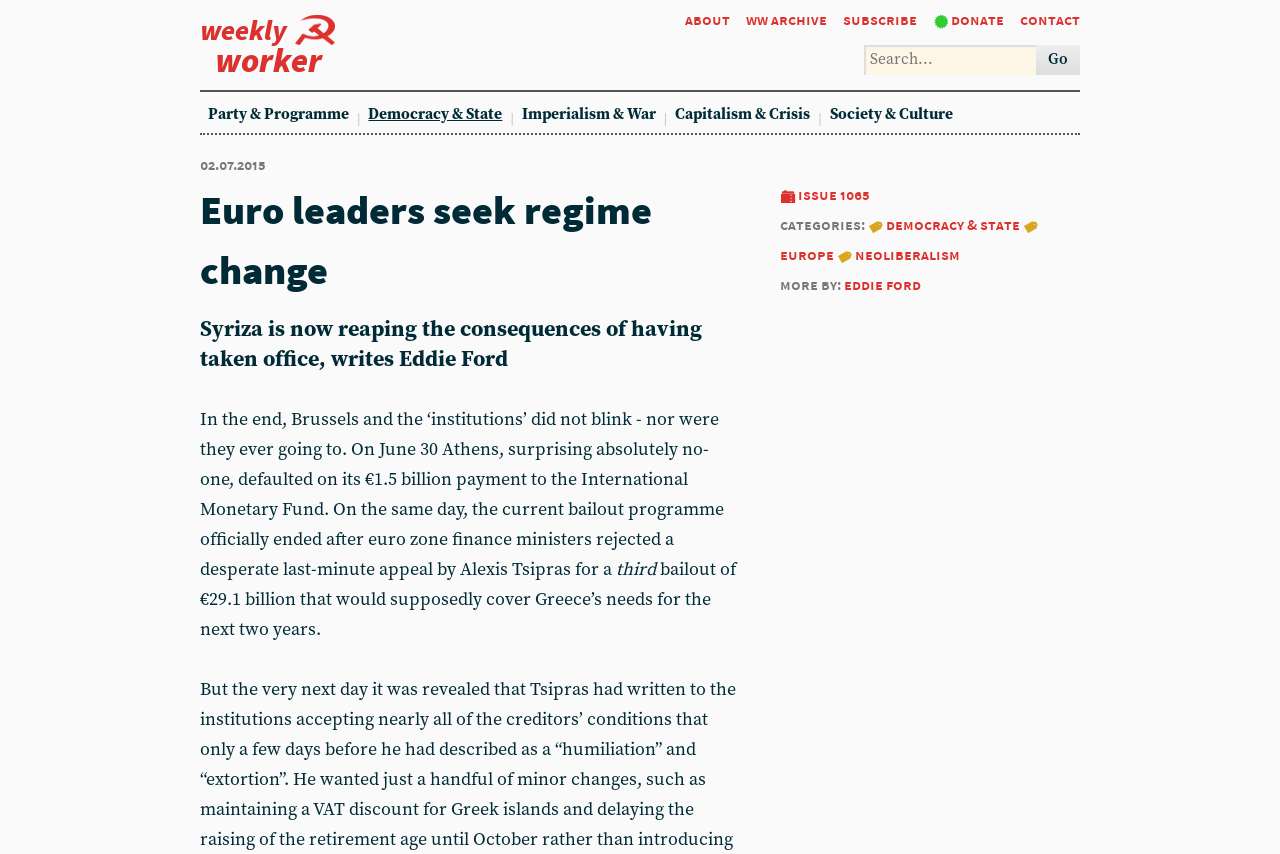Locate the bounding box coordinates of the clickable region to complete the following instruction: "Go to the 'Democracy & State' section."

[0.288, 0.117, 0.401, 0.152]